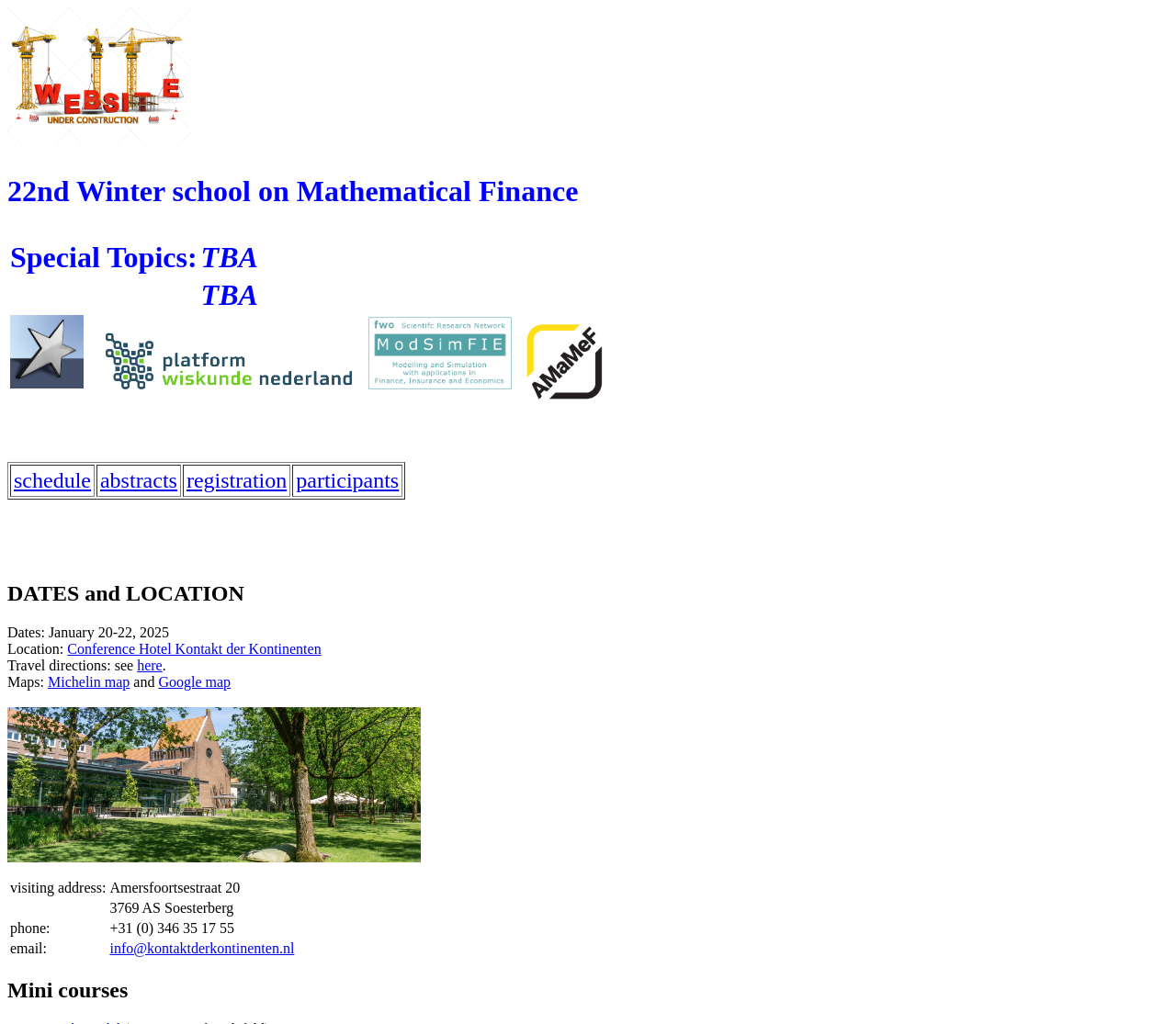Respond concisely with one word or phrase to the following query:
What are the topics mentioned in the winter school?

schedule, abstracts, registration, participants